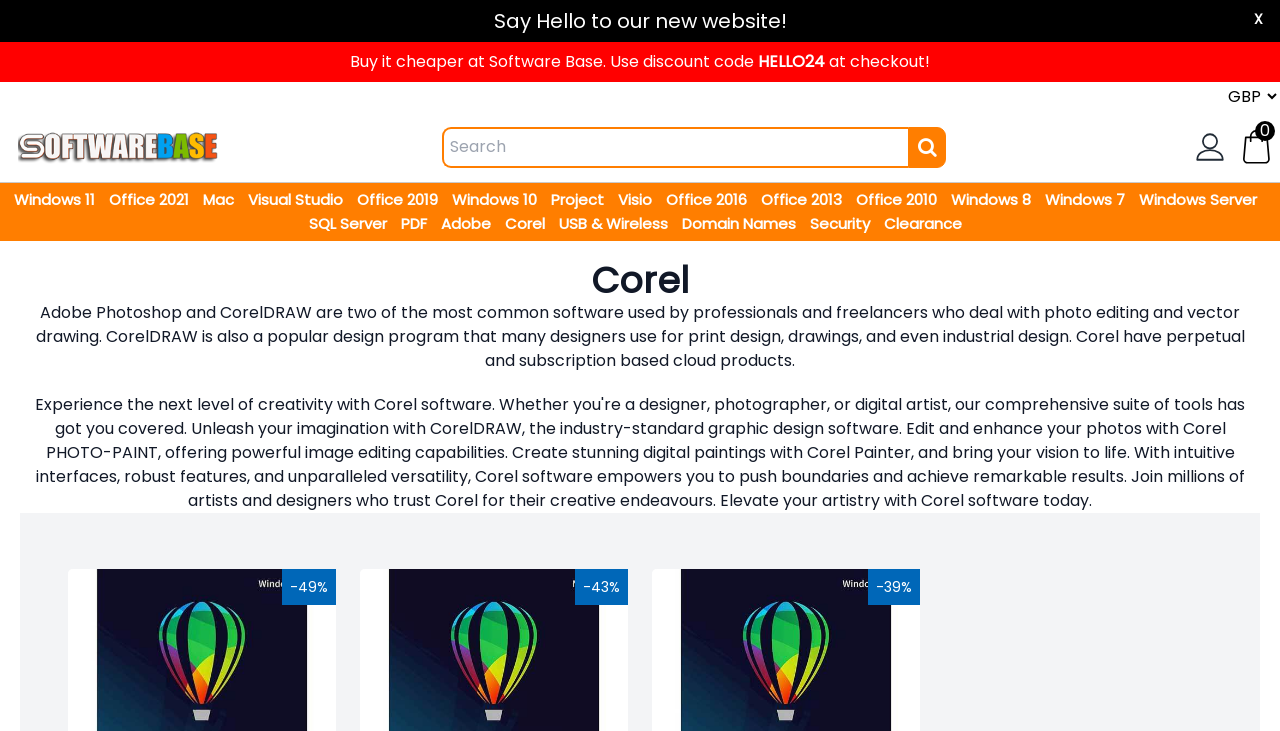Find the UI element described as: "USB & Wireless" and predict its bounding box coordinates. Ensure the coordinates are four float numbers between 0 and 1, [left, top, right, bottom].

[0.436, 0.291, 0.525, 0.32]